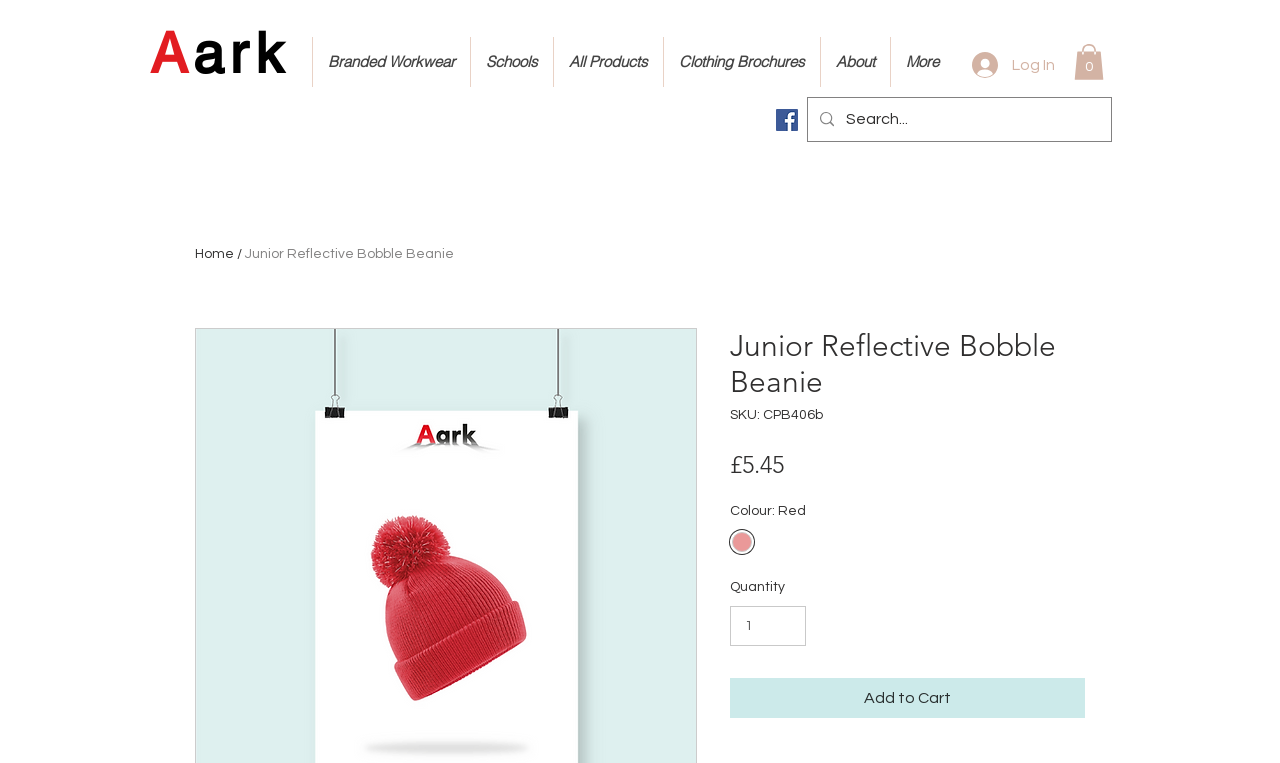Analyze and describe the webpage in a detailed narrative.

This webpage is about a product, specifically a "Junior Reflective Bobble Beanie". At the top left, there is a navigation menu with links to "Branded Workwear", "Schools", "All Products", "Clothing Brochures", "About", and "More". Next to the navigation menu, there is a heading "Aark" with a link to "Aark". 

On the top right, there are two buttons: "Log In" and "Cart with 0 items". The "Cart with 0 items" button has an icon represented by an SVG element. 

Below the navigation menu, there is a social bar with a link to "Facebook Social Icon" accompanied by an image. 

The main content of the webpage is about the product, with a heading "Junior Reflective Bobble Beanie" and a description. The product details include the SKU "CPB406b", price "£5.45", and a section to select the color, which is currently set to "Red". There is also a field to input the quantity and an "Add to Cart" button.